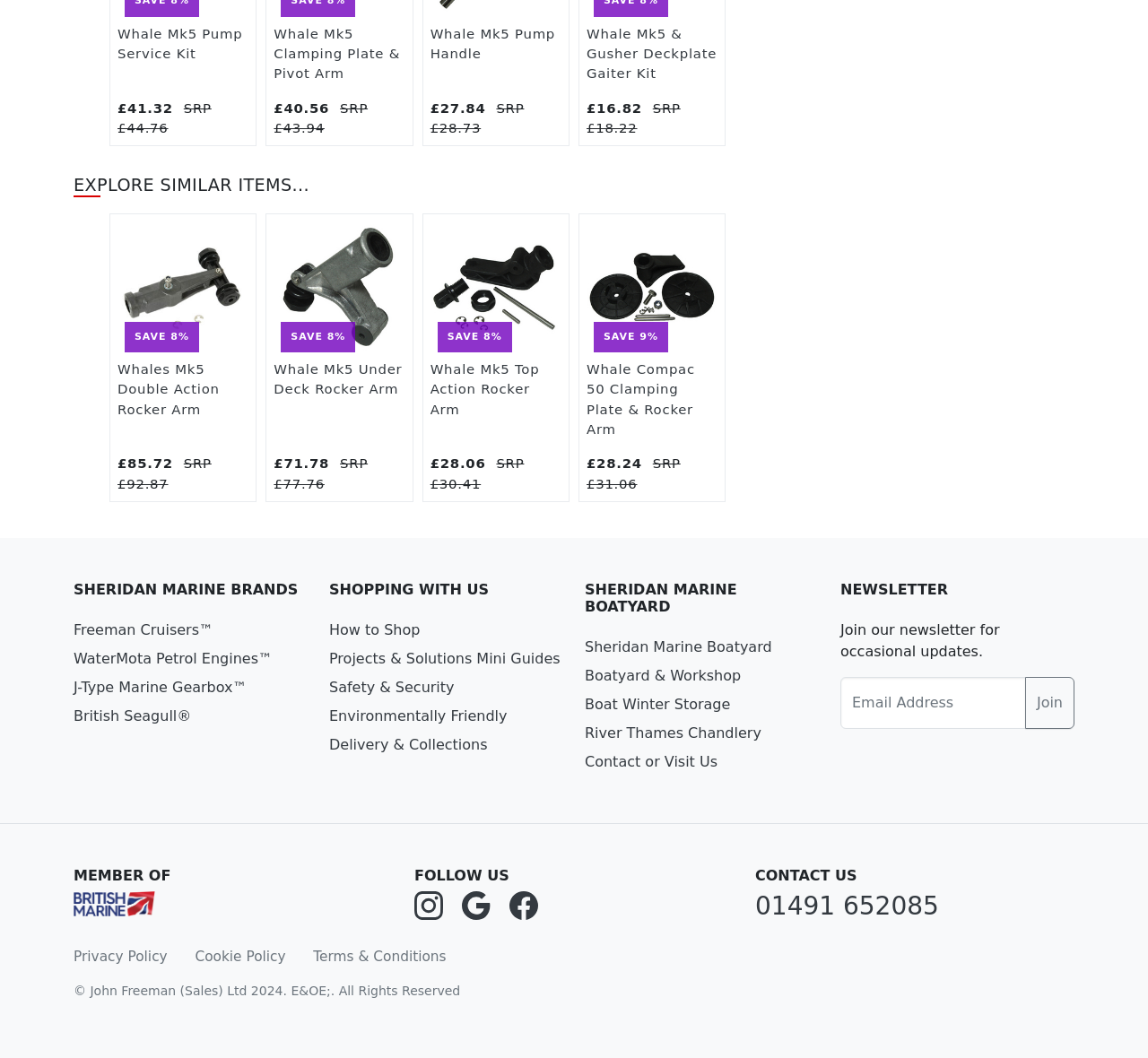Determine the bounding box coordinates of the clickable region to follow the instruction: "View Whale Mk5 Clamping Plate & Pivot Arm".

[0.239, 0.024, 0.348, 0.077]